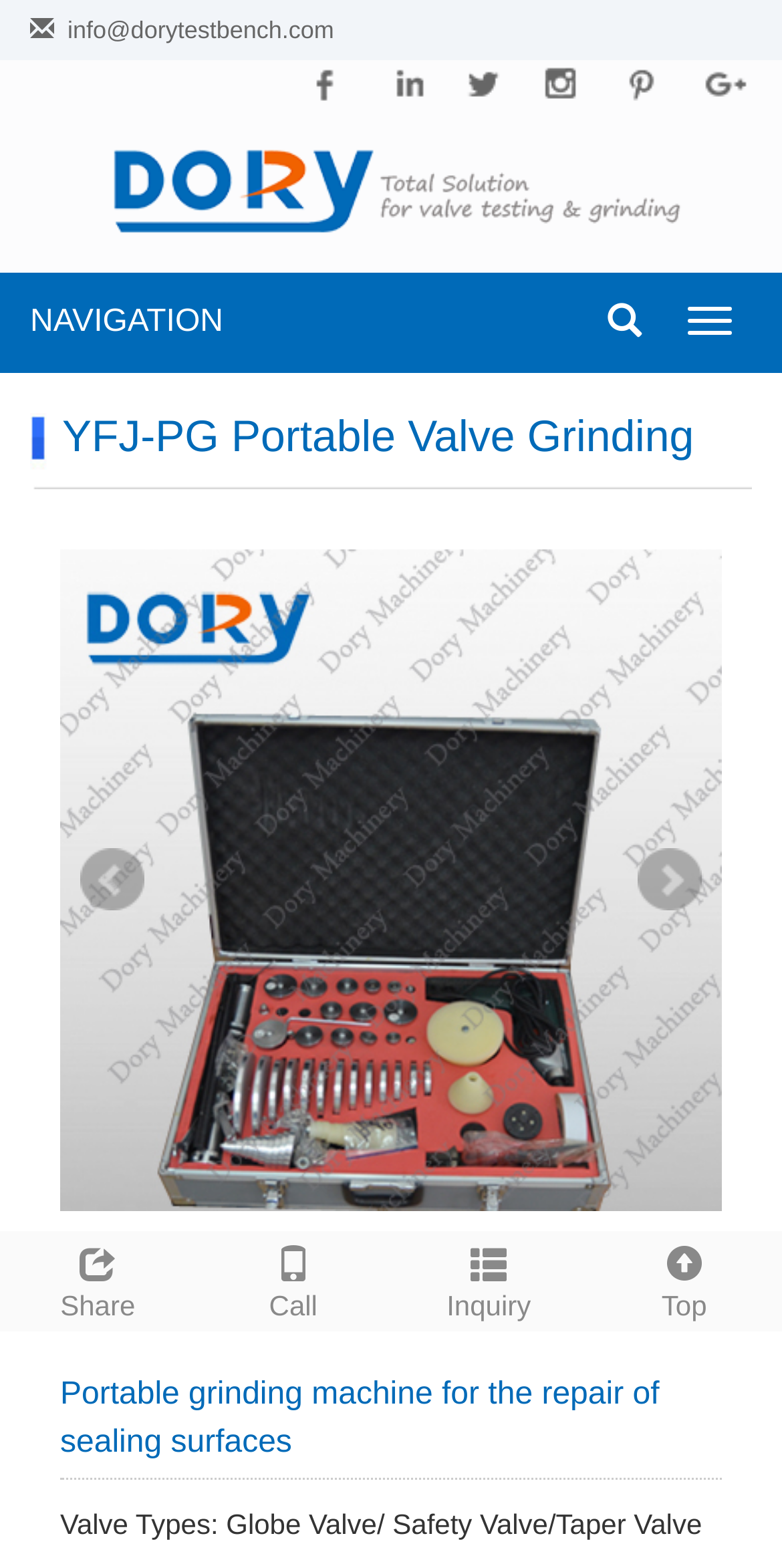Identify the bounding box for the UI element described as: "alt="Yongjia Dory Machinery Co.,Ltd"". Ensure the coordinates are four float numbers between 0 and 1, formatted as [left, top, right, bottom].

[0.038, 0.088, 0.962, 0.155]